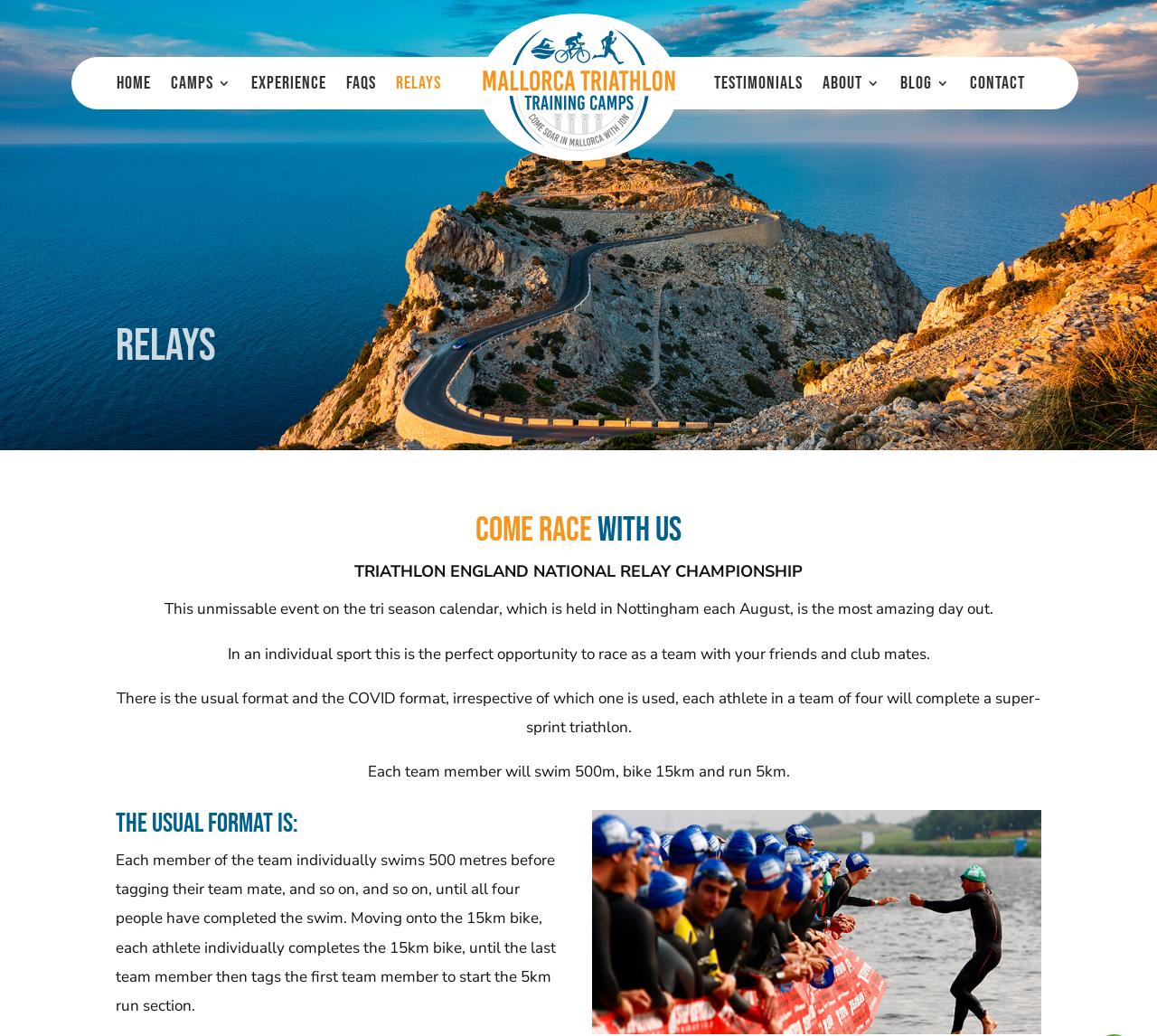Given the webpage screenshot and the description, determine the bounding box coordinates (top-left x, top-left y, bottom-right x, bottom-right y) that define the location of the UI element matching this description: About

[0.711, 0.074, 0.761, 0.105]